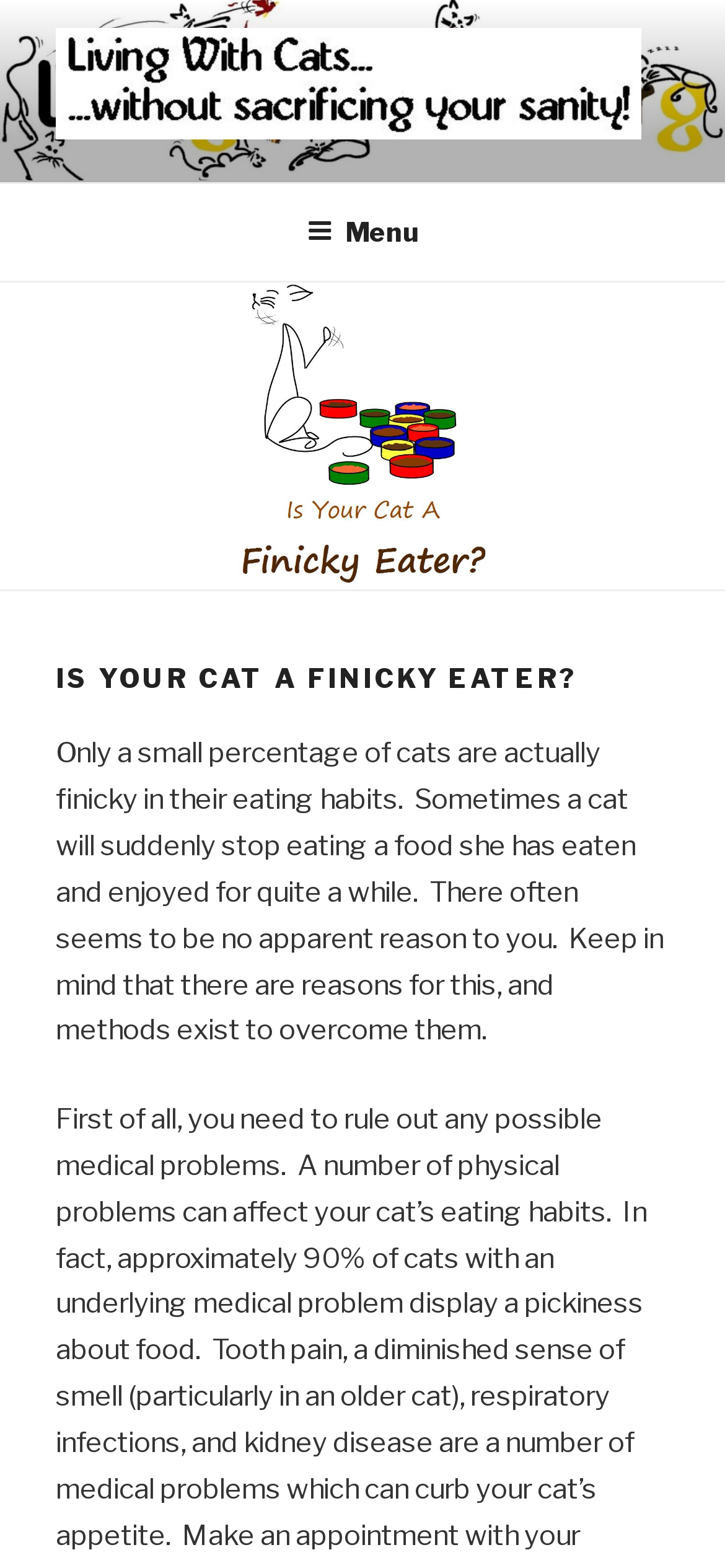What is the text below the 'LIVING WITH CATS' link?
Please look at the screenshot and answer in one word or a short phrase.

…without sacrificing your sanity!